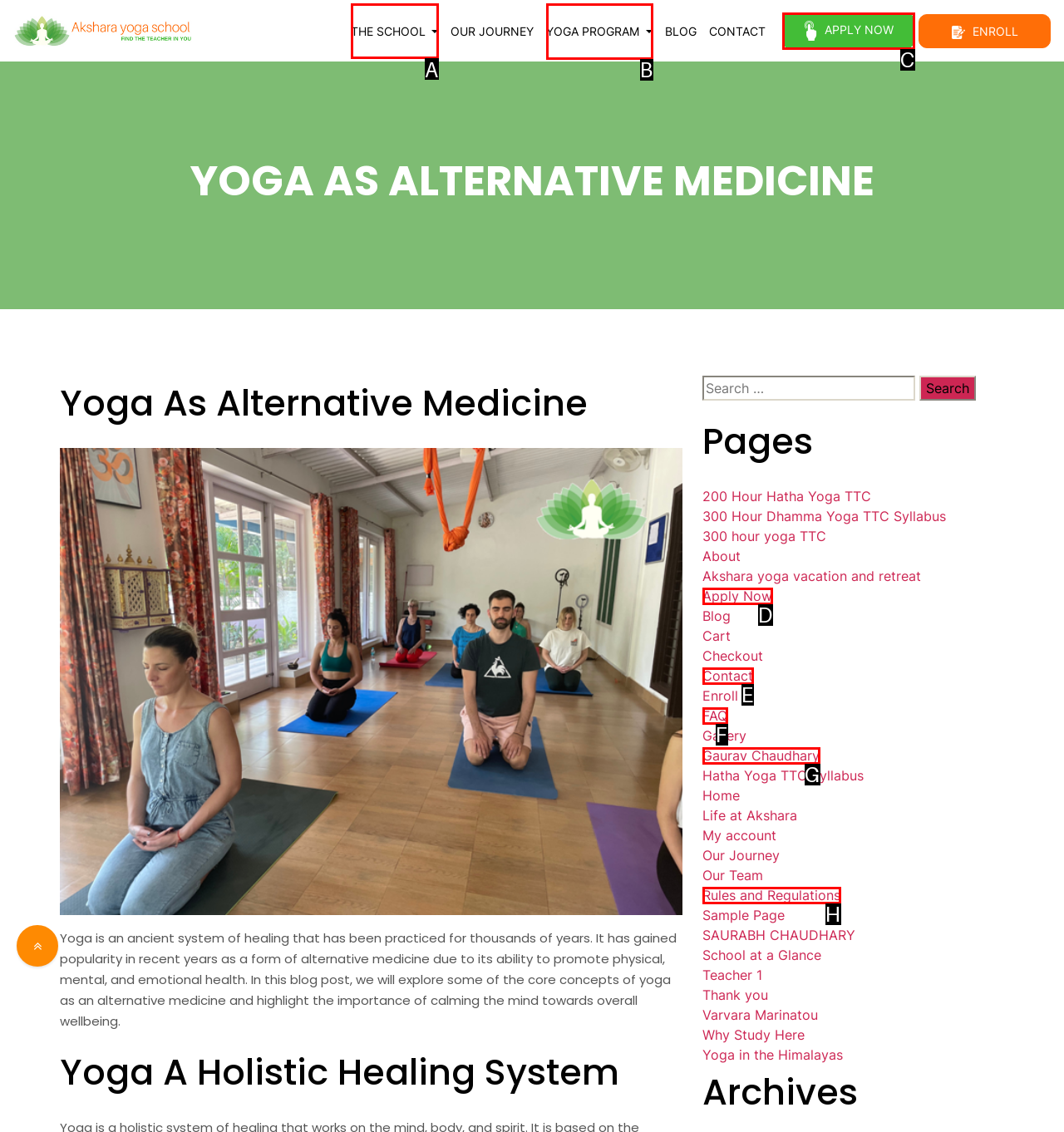Point out the letter of the HTML element you should click on to execute the task: Click on the 'THE SCHOOL' link
Reply with the letter from the given options.

A